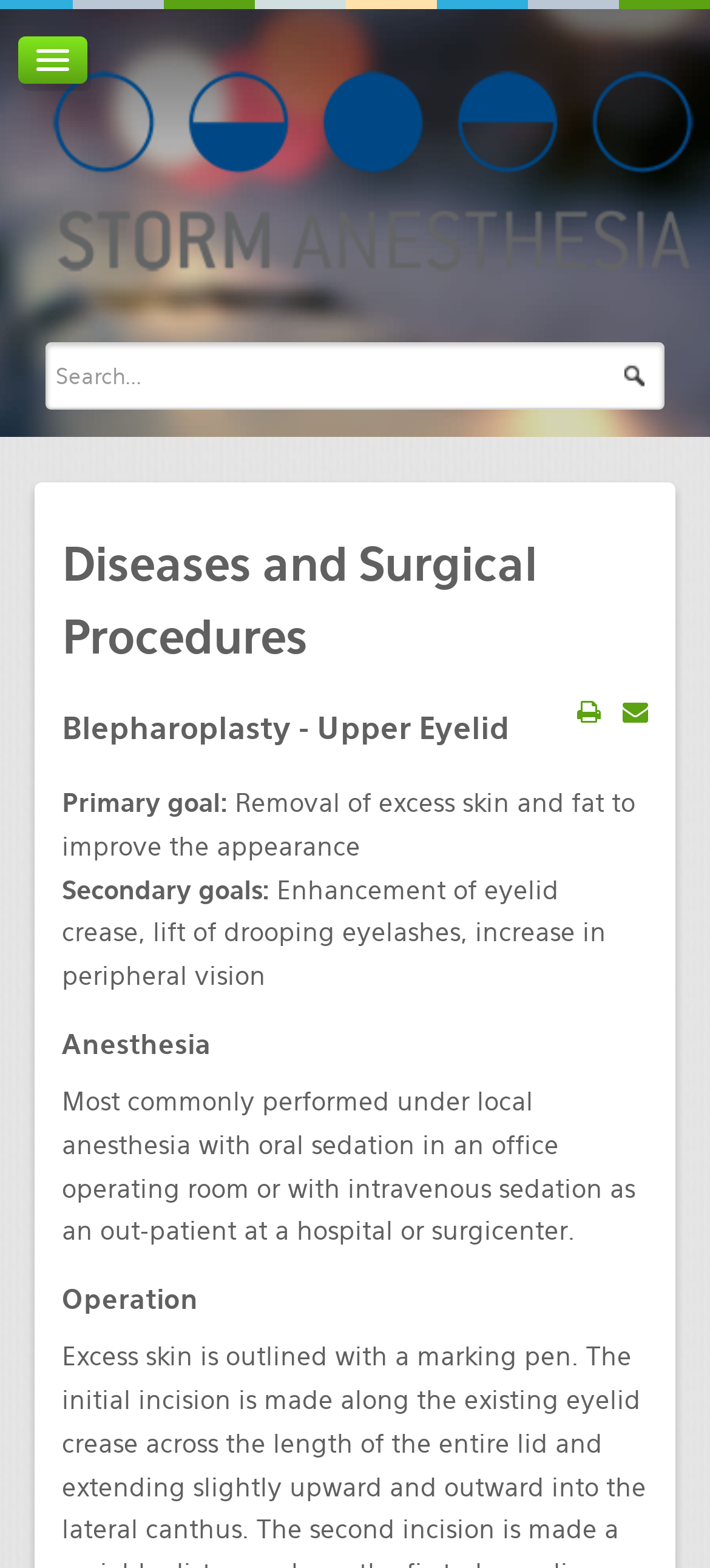What is the primary goal of Blepharoplasty?
Look at the image and respond with a one-word or short-phrase answer.

Removal of excess skin and fat